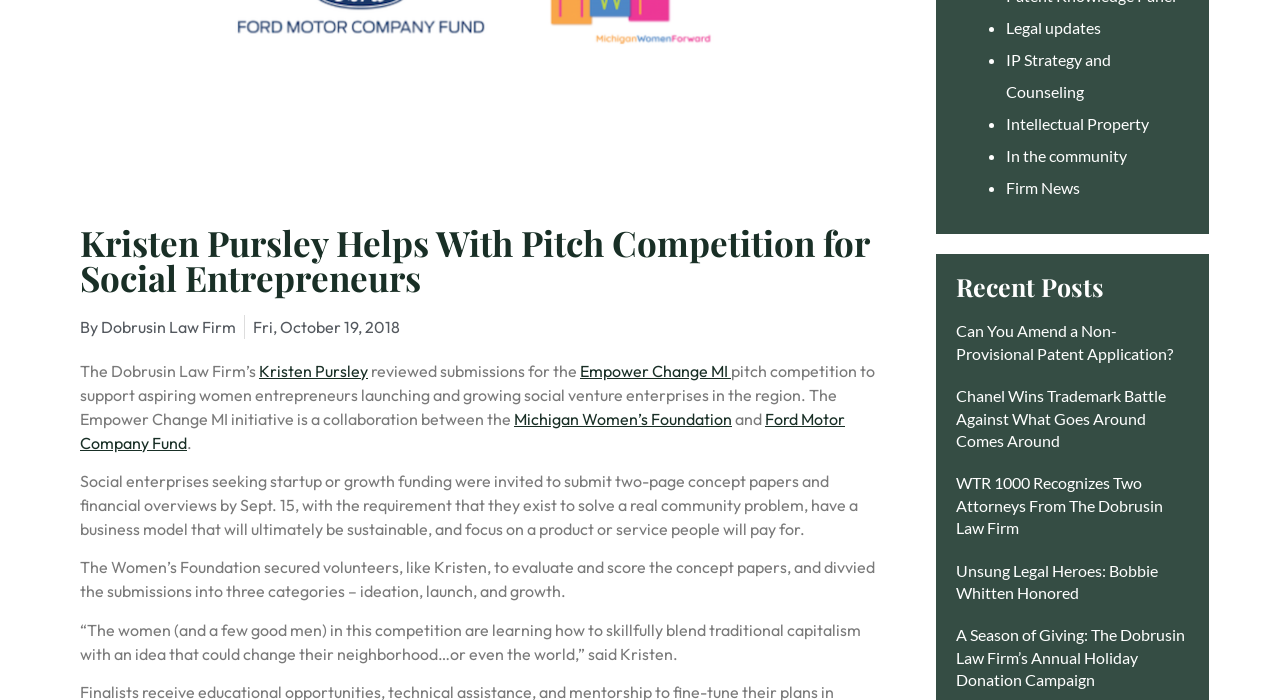For the given element description Legal updates, determine the bounding box coordinates of the UI element. The coordinates should follow the format (top-left x, top-left y, bottom-right x, bottom-right y) and be within the range of 0 to 1.

[0.786, 0.026, 0.86, 0.053]